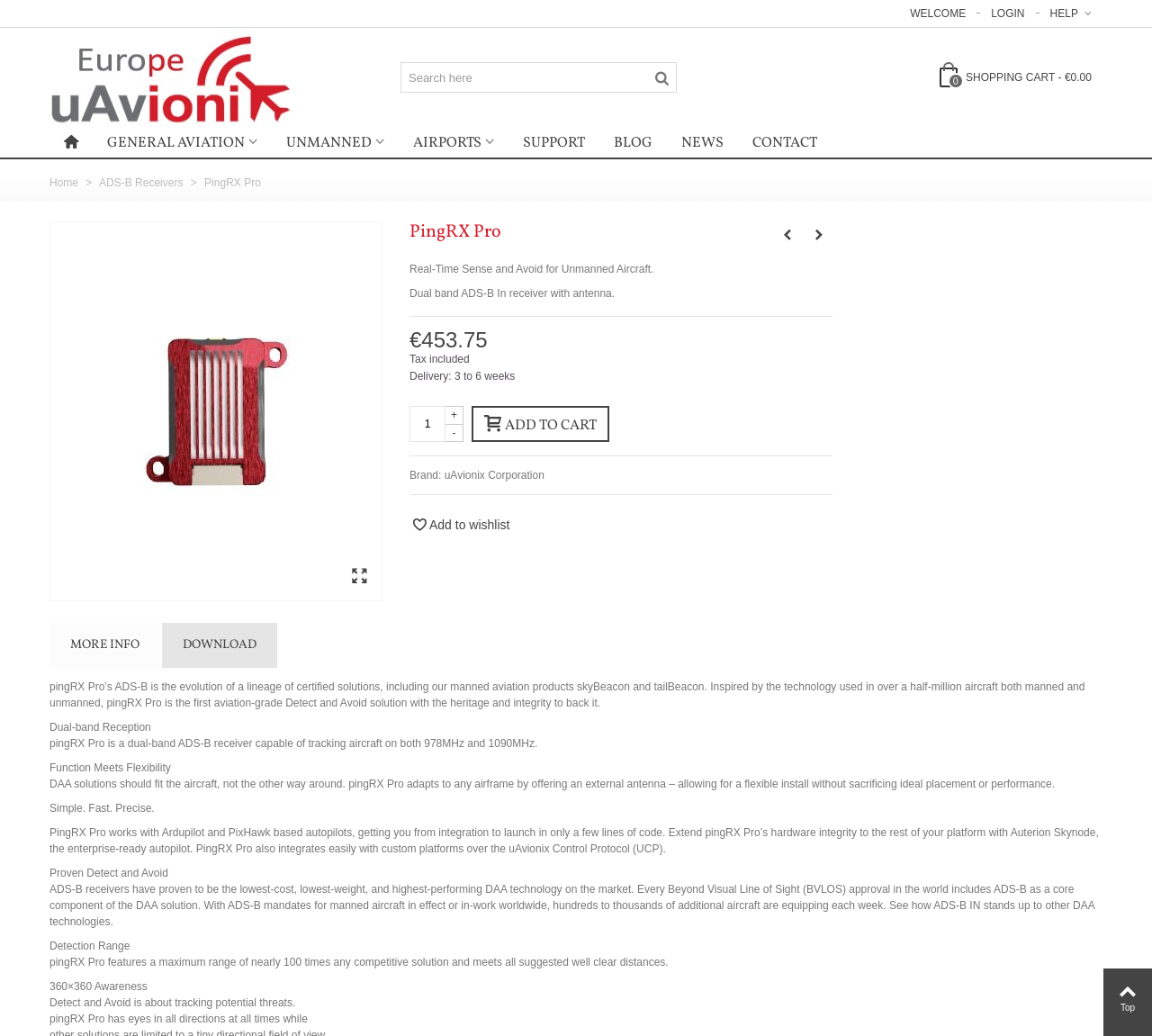Locate the bounding box coordinates of the area that needs to be clicked to fulfill the following instruction: "Add to wishlist". The coordinates should be in the format of four float numbers between 0 and 1, namely [left, top, right, bottom].

[0.355, 0.502, 0.442, 0.514]